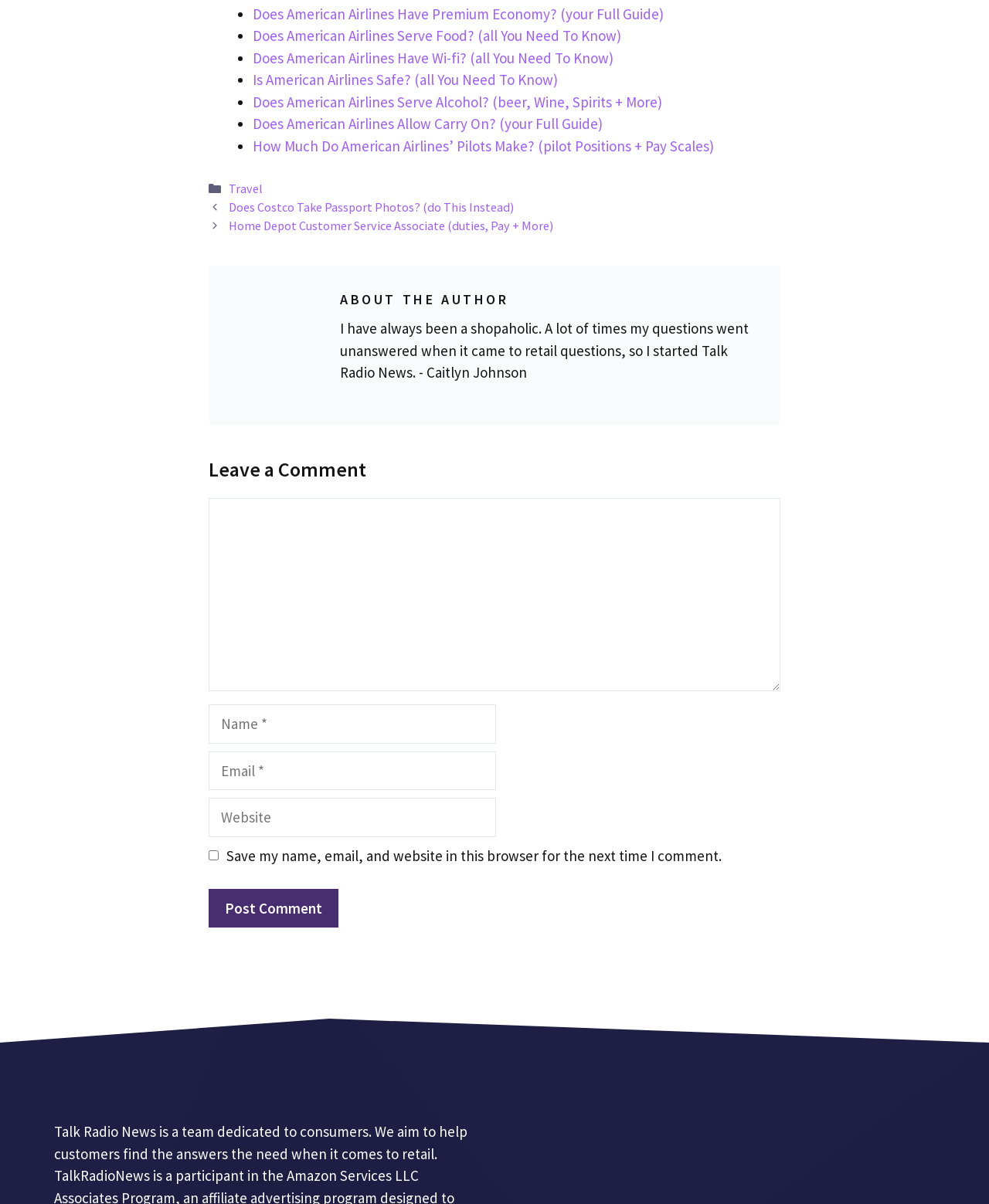Indicate the bounding box coordinates of the clickable region to achieve the following instruction: "Click on the 'Previous' link."

[0.231, 0.165, 0.519, 0.178]